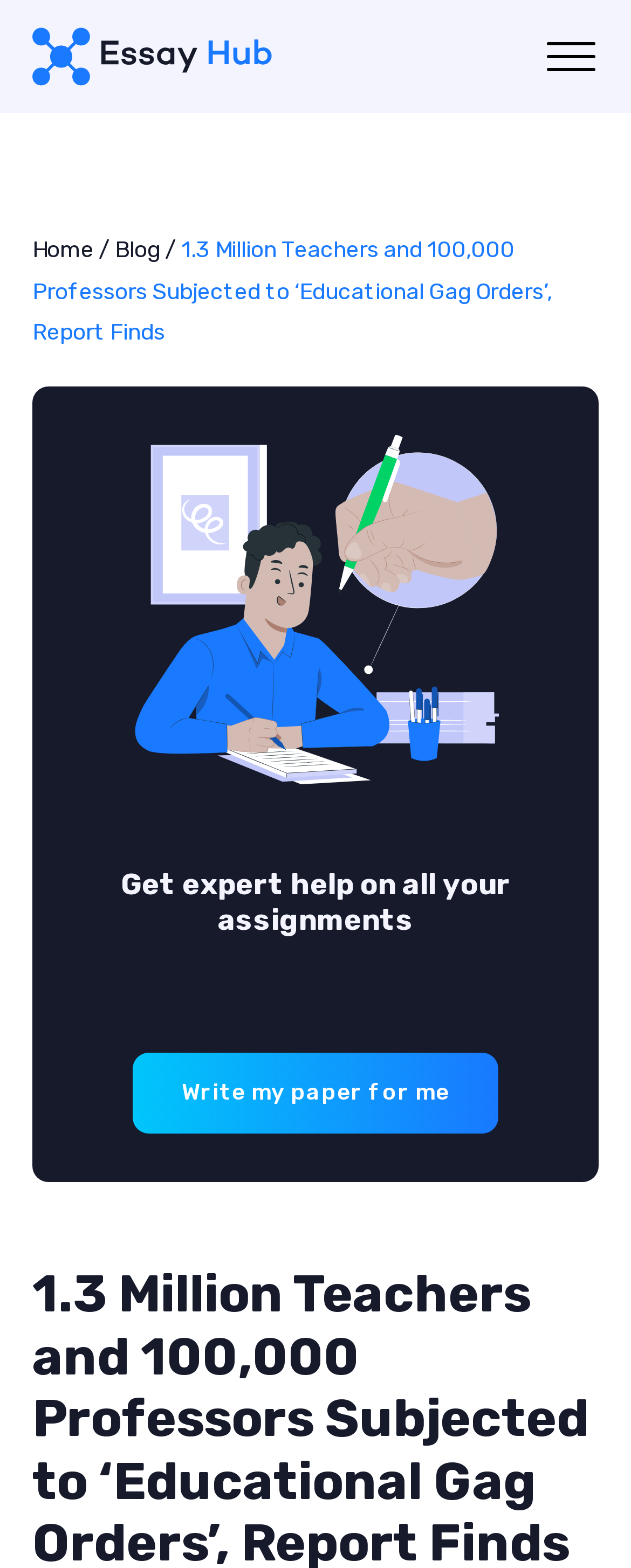What is the topic of the blog post?
Carefully analyze the image and provide a thorough answer to the question.

The StaticText element at coordinates [0.051, 0.151, 0.874, 0.221] has the text '1.3 Million Teachers and 100,000 Professors Subjected to ‘Educational Gag Orders’, Report Finds', which suggests that the topic of the blog post is related to educational gag orders.